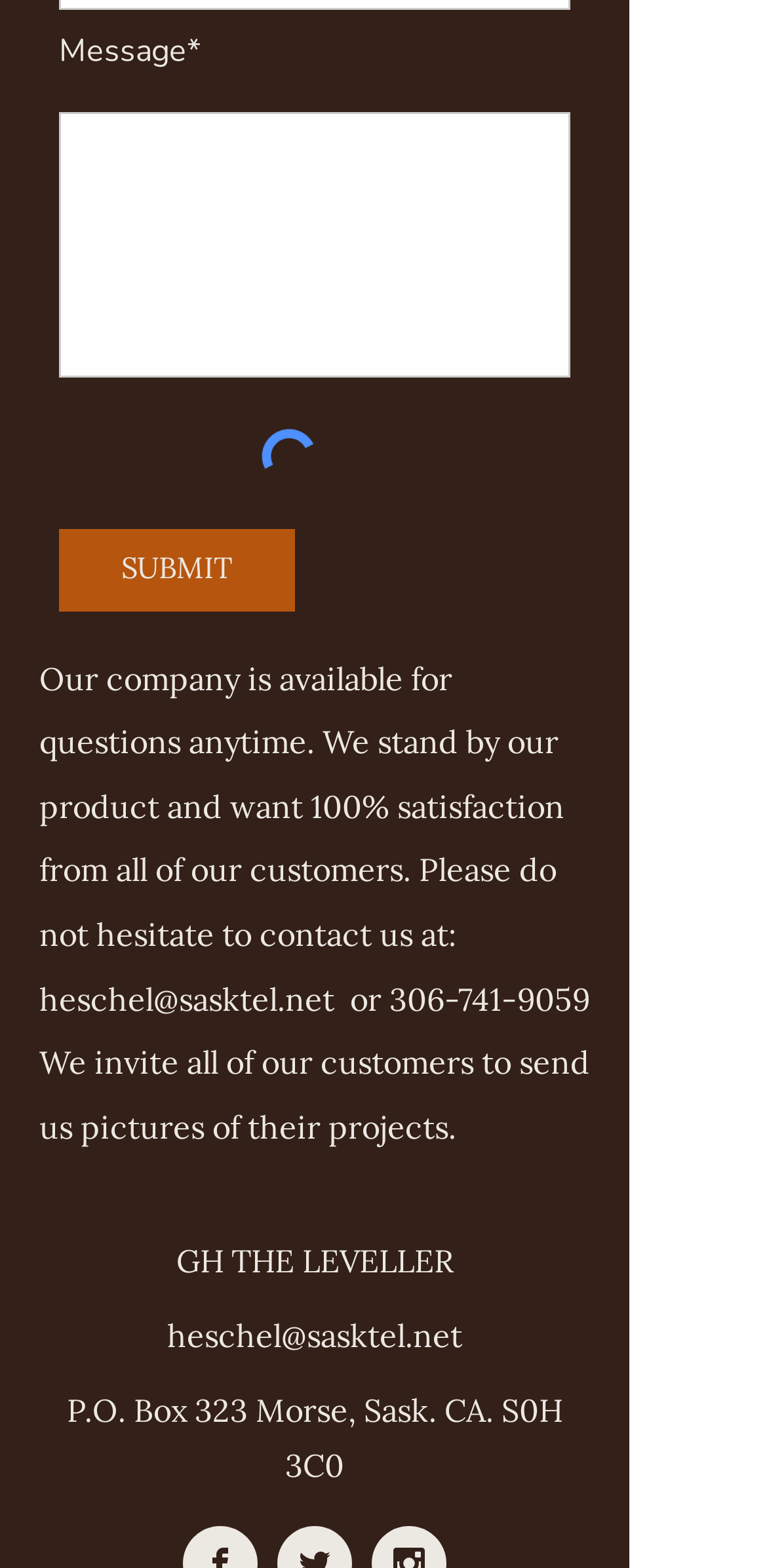What is the company's contact email?
Based on the image content, provide your answer in one word or a short phrase.

heschel@sasktel.net